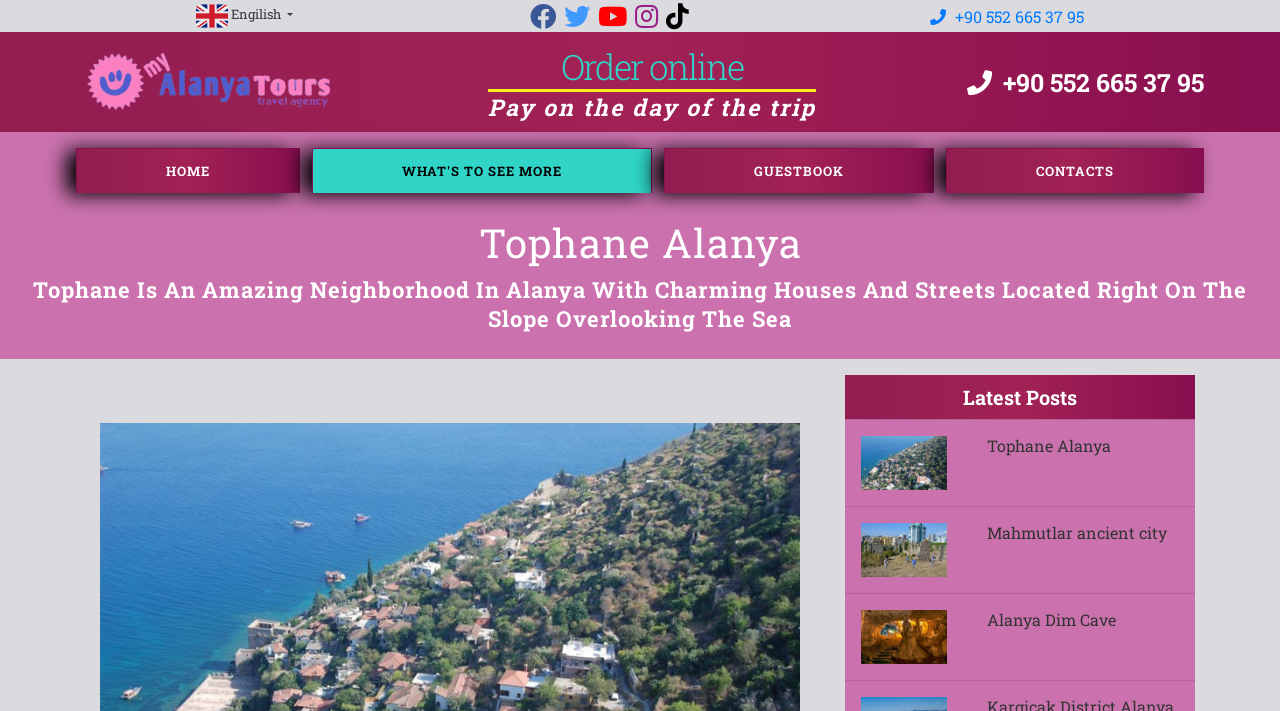What is the phone number displayed on this webpage?
Using the image as a reference, deliver a detailed and thorough answer to the question.

The phone number is displayed as a static text '+90 552 665 37 95' on the webpage, which is also linked to a button with the same text.